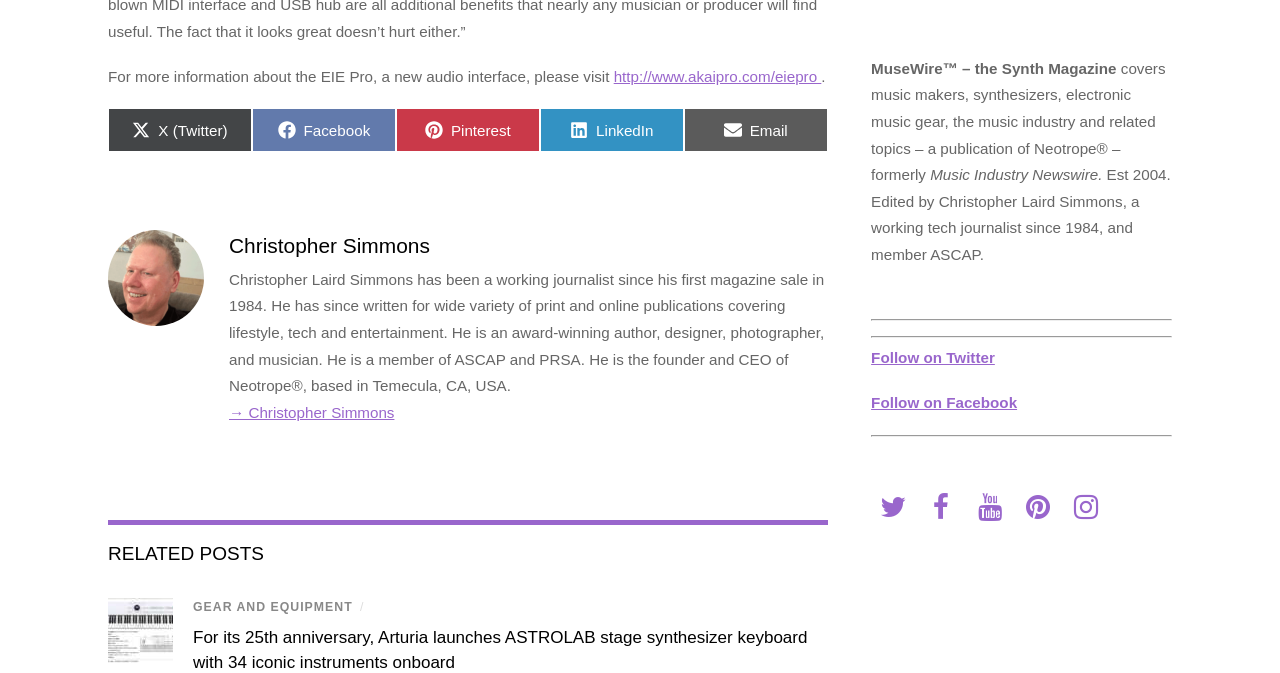Determine the bounding box coordinates of the target area to click to execute the following instruction: "Explore related posts."

[0.084, 0.772, 0.647, 0.844]